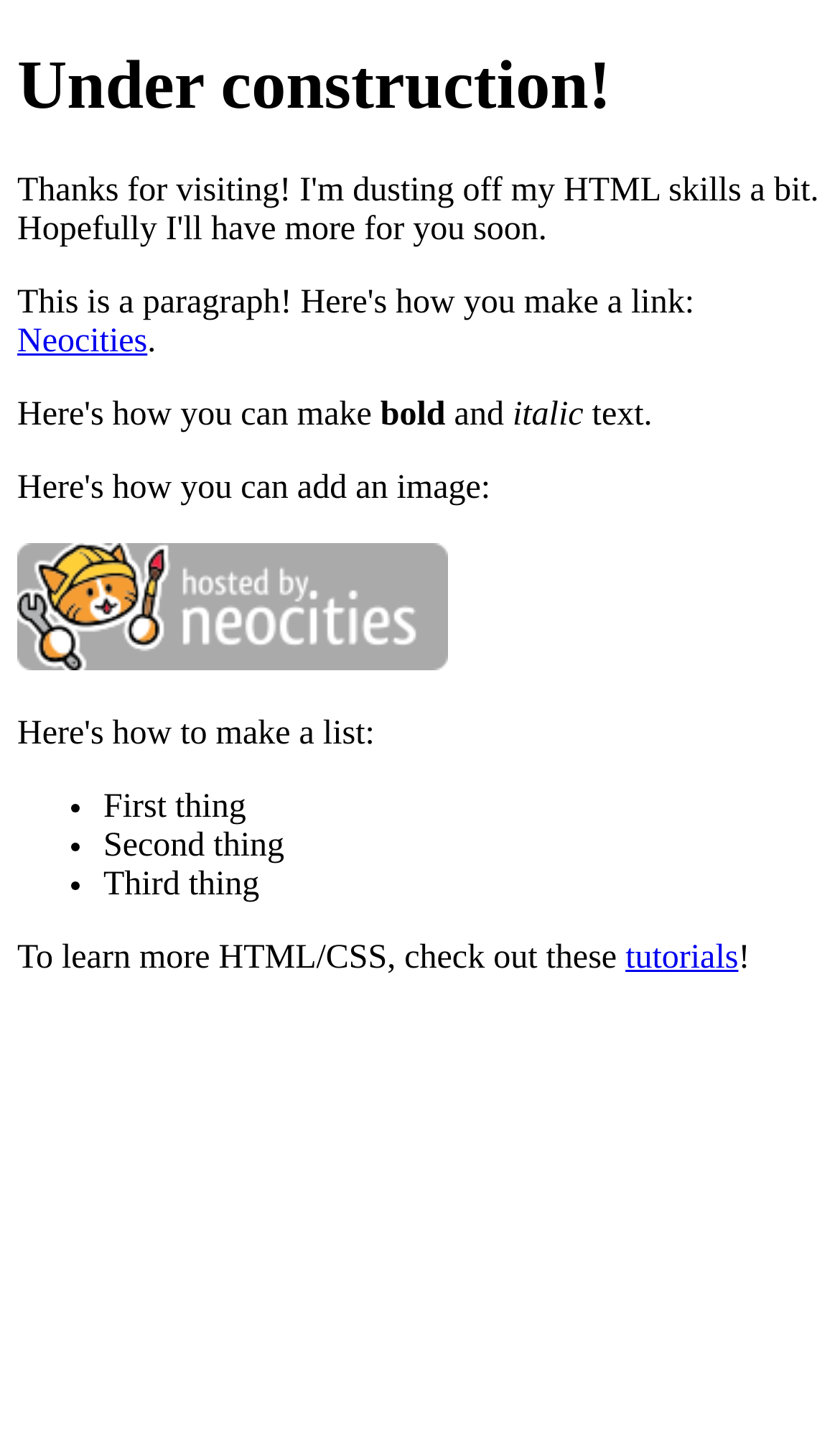Based on the element description "Neocities", predict the bounding box coordinates of the UI element.

[0.021, 0.226, 0.175, 0.251]